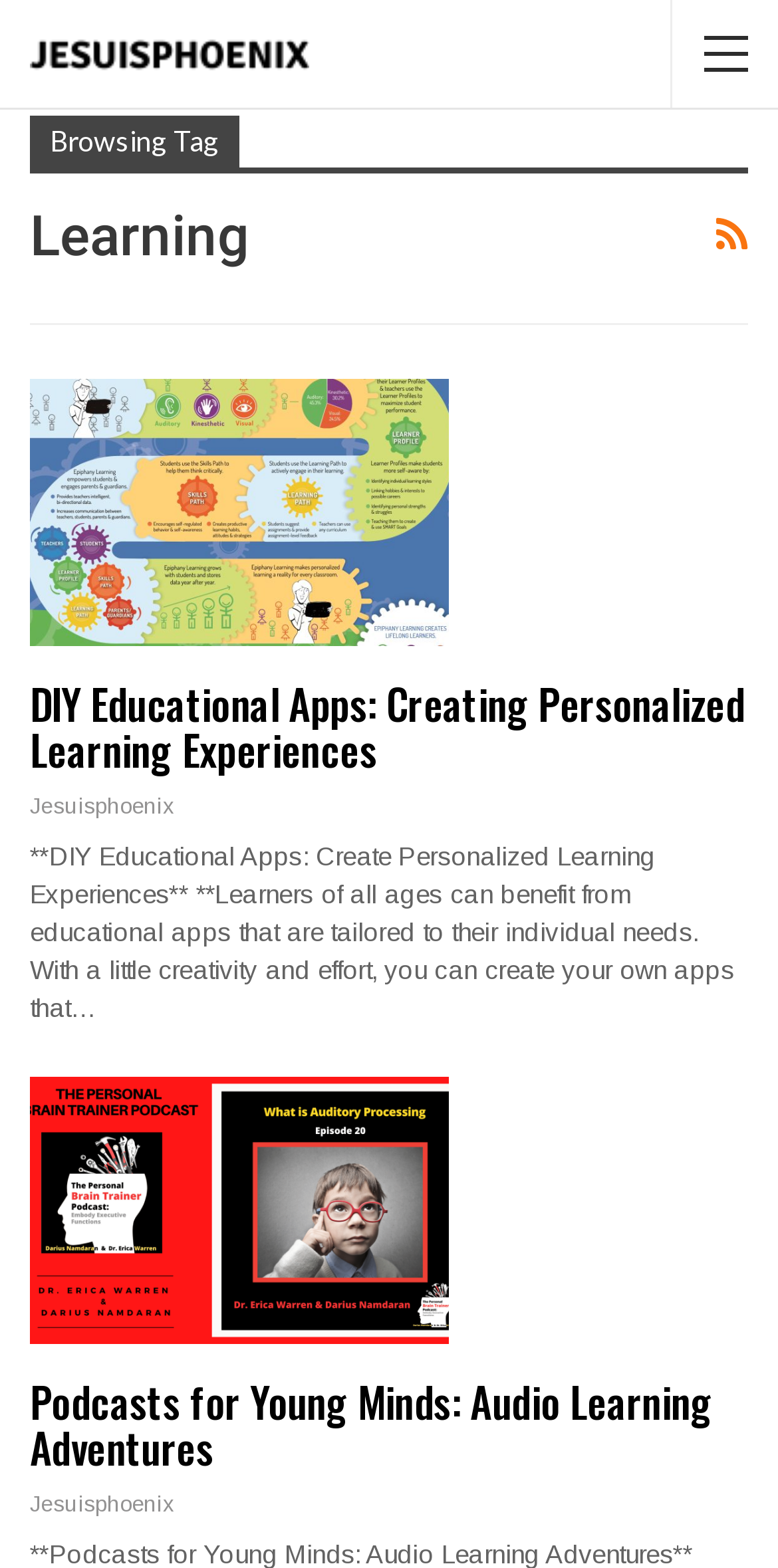Describe all the key features and sections of the webpage thoroughly.

The webpage is about "Learning" and "Smart Solutions" with a focus on educational topics. At the top left, there is a logo image of "Jesuisphoenix" with a width spanning about a third of the page. Next to the logo, there is a static text "Browsing Tag" and a link with an icon represented by "\uf09e" at the top right corner.

Below the logo, there is a heading "Learning" that stretches across the page. Underneath, there is an article section that takes up most of the page. The article section contains two main sections, each with a heading, a link, and a brief description.

The first section is about "DIY Educational Apps: Creating Personalized Learning Experiences". The heading is followed by a link with the same title, and then a brief description in bold text that explains how learners of all ages can benefit from educational apps tailored to their individual needs. There is also a link to "Jesuisphoenix" on the same line as the description.

The second section is about "Podcasts for Young Minds: Audio Learning Adventures". Similar to the first section, it has a heading, a link, and a brief description. The description is not provided, but there is a link to "Jesuisphoenix" at the bottom of the section.

Overall, the webpage appears to be a blog or article page focused on educational topics, with a clean and organized layout.